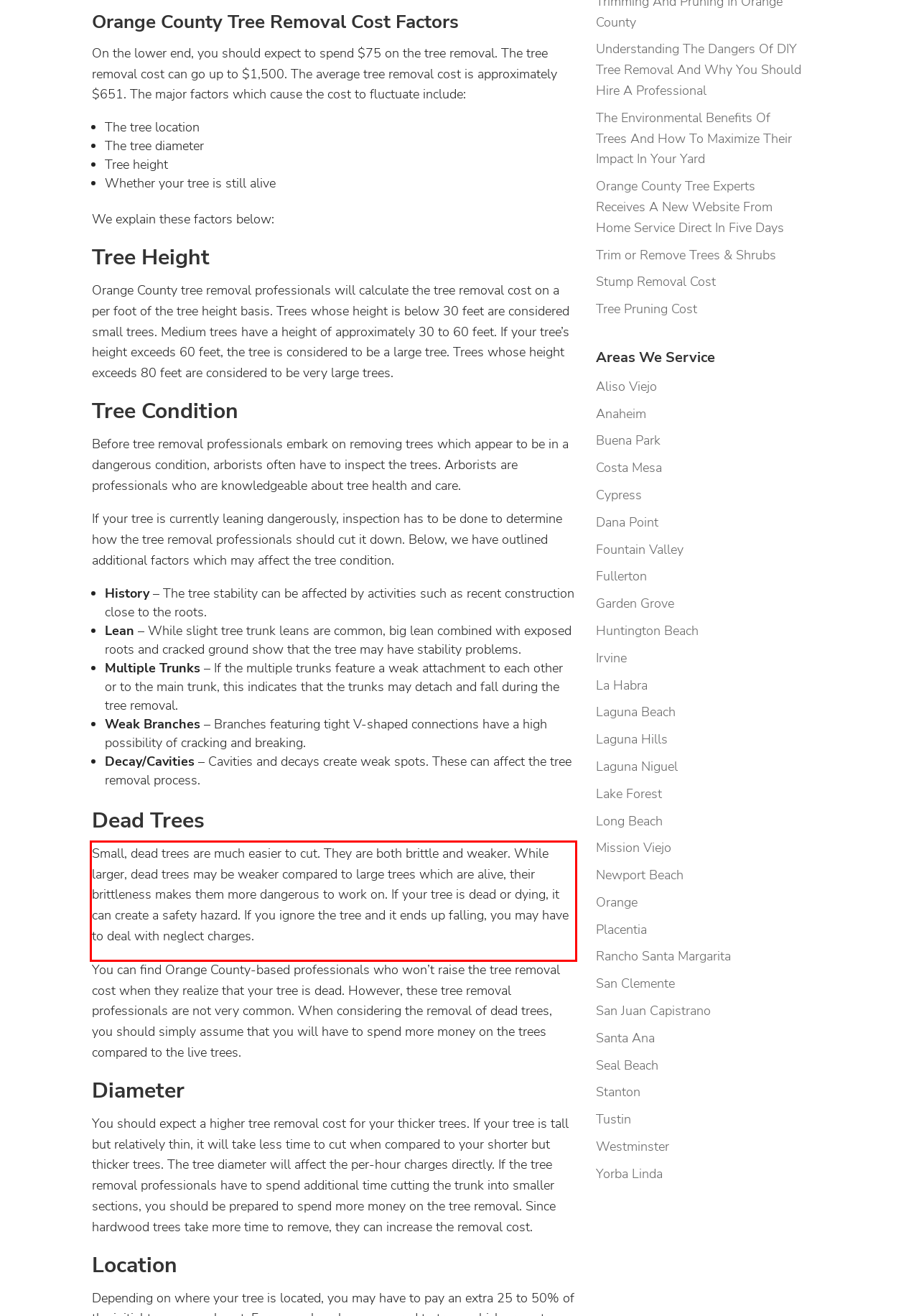Identify the text within the red bounding box on the webpage screenshot and generate the extracted text content.

Small, dead trees are much easier to cut. They are both brittle and weaker. While larger, dead trees may be weaker compared to large trees which are alive, their brittleness makes them more dangerous to work on. If your tree is dead or dying, it can create a safety hazard. If you ignore the tree and it ends up falling, you may have to deal with neglect charges.